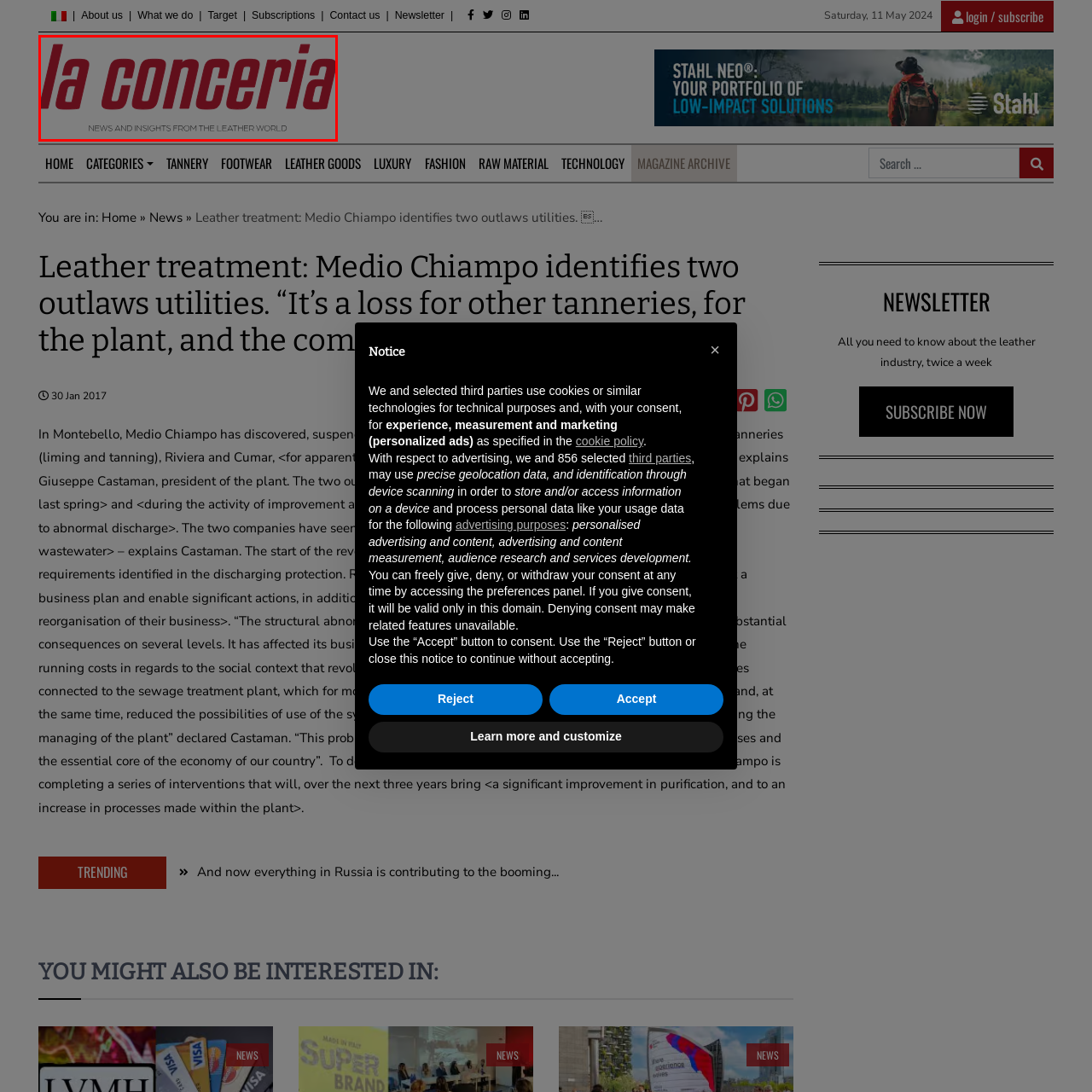Inspect the image within the red box and provide a detailed and thorough answer to the following question: What is the background color of the image?

The background of the image is a subtle gray, which enhances the visual appeal and ensures that the text stands out effectively.